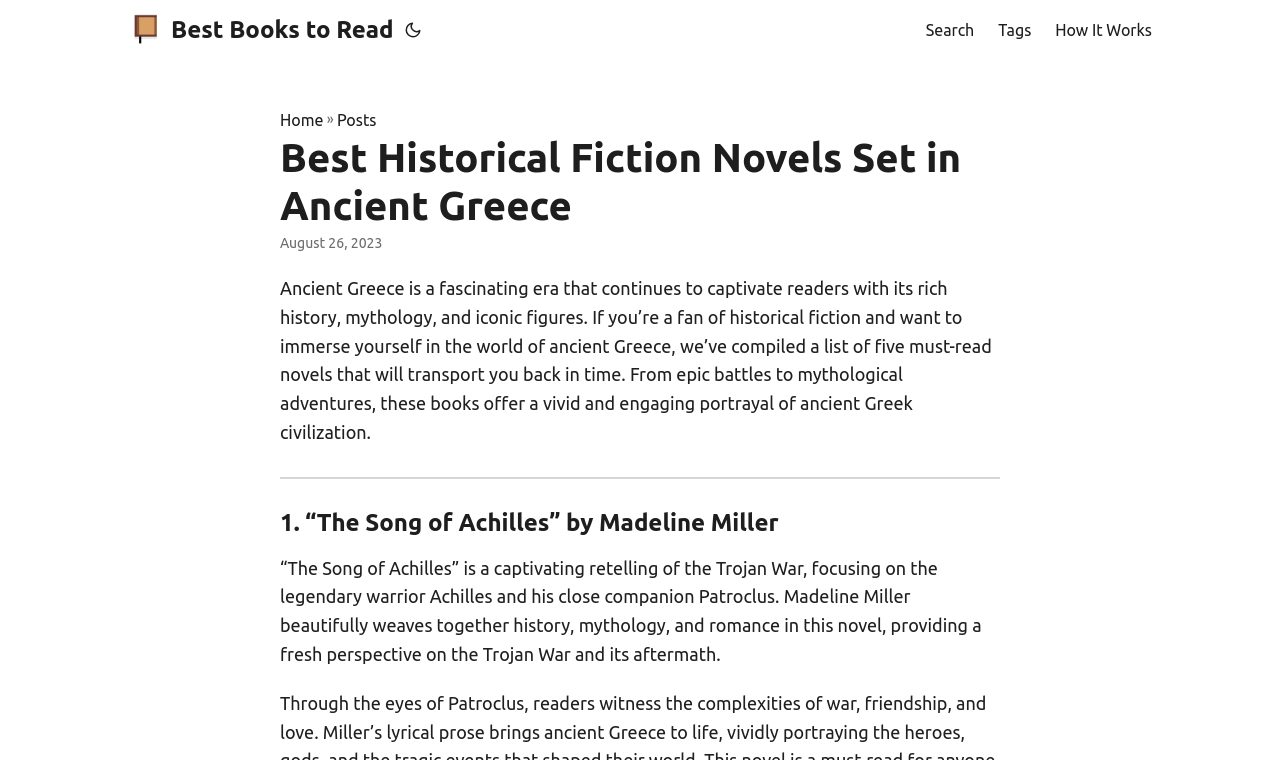What is the author of the first recommended novel?
Based on the screenshot, respond with a single word or phrase.

Madeline Miller